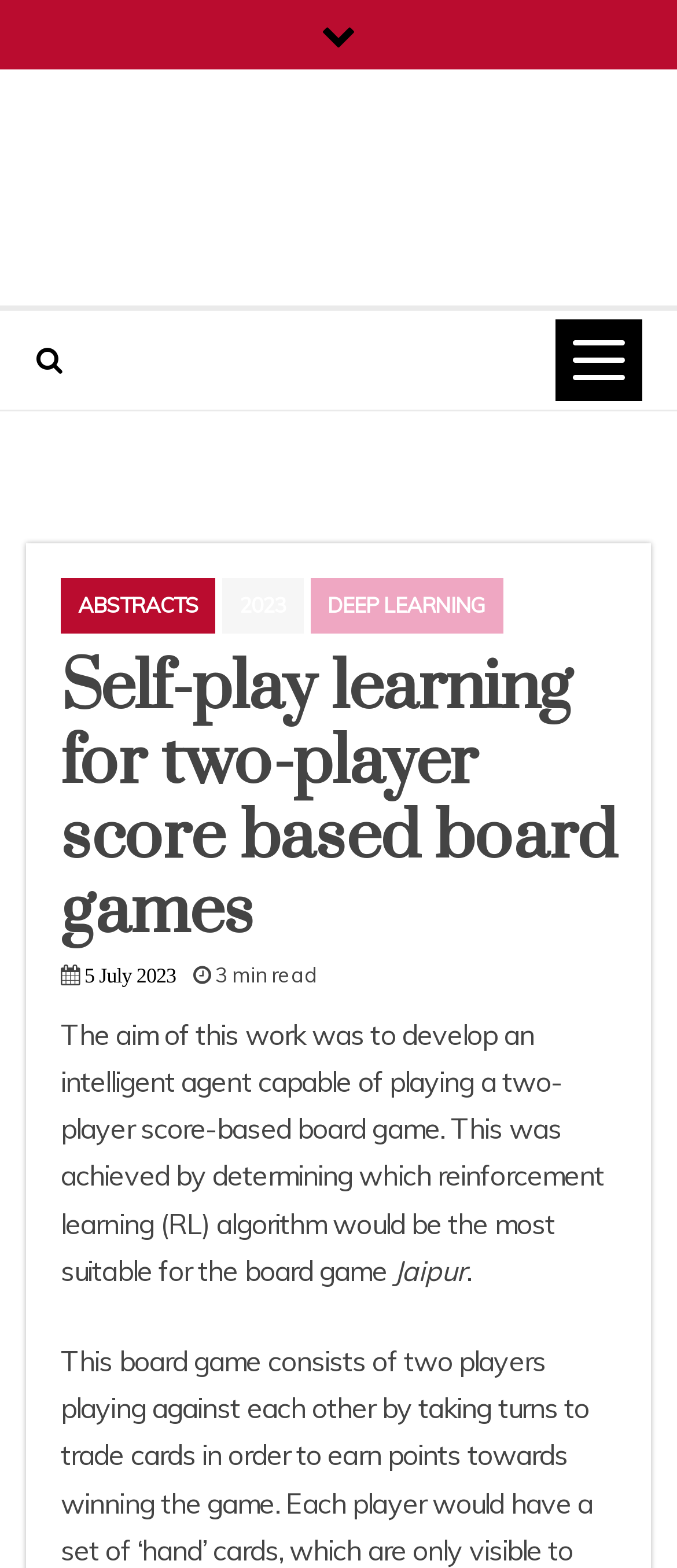Using the information in the image, could you please answer the following question in detail:
What is the name of the board game mentioned?

I found the answer by looking at the text content of the webpage, specifically the StaticText element with the text 'Jaipur' located at [0.581, 0.799, 0.689, 0.821]. This text is likely referring to a specific board game, which is Jaipur.